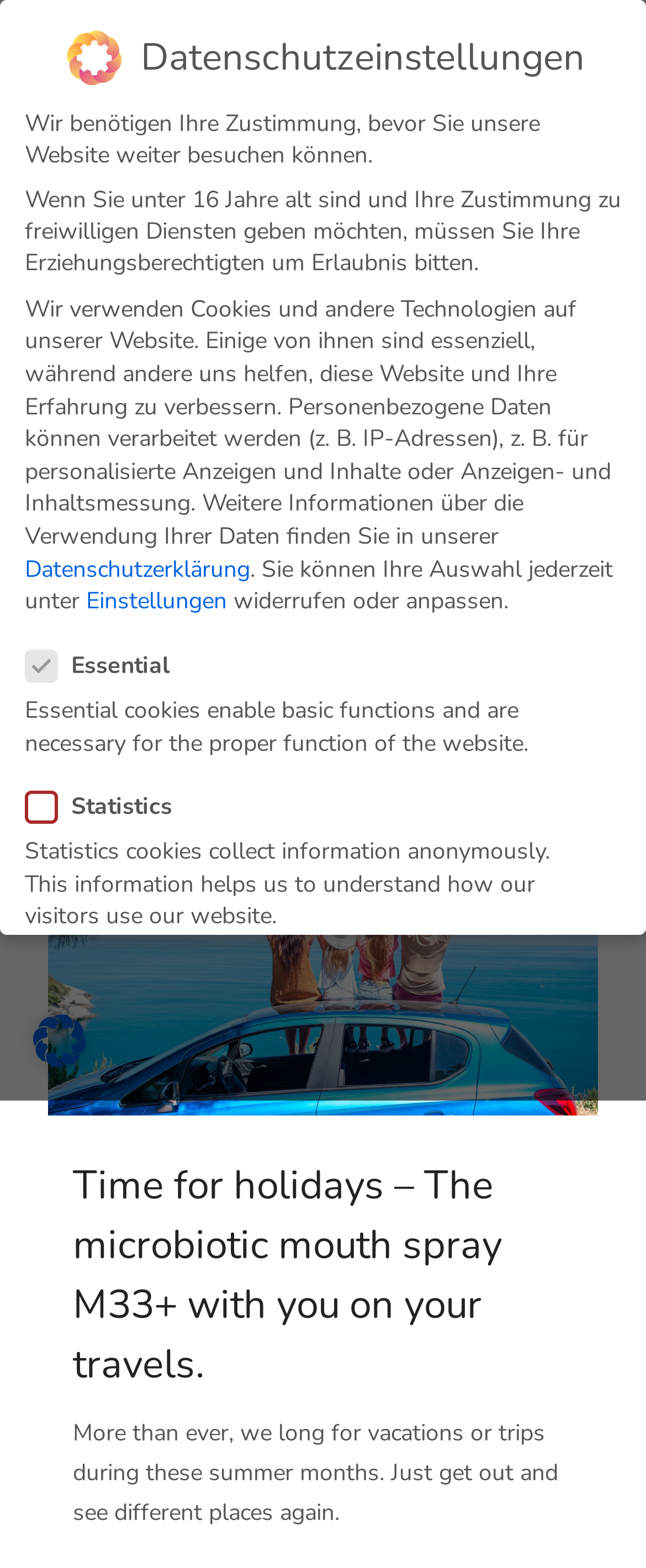What is the name of the website?
Using the image as a reference, give an elaborate response to the question.

The name of the website can be found in the heading element at the top of the page, which says 'MikroVeda'. This is also confirmed by the image with the same name.